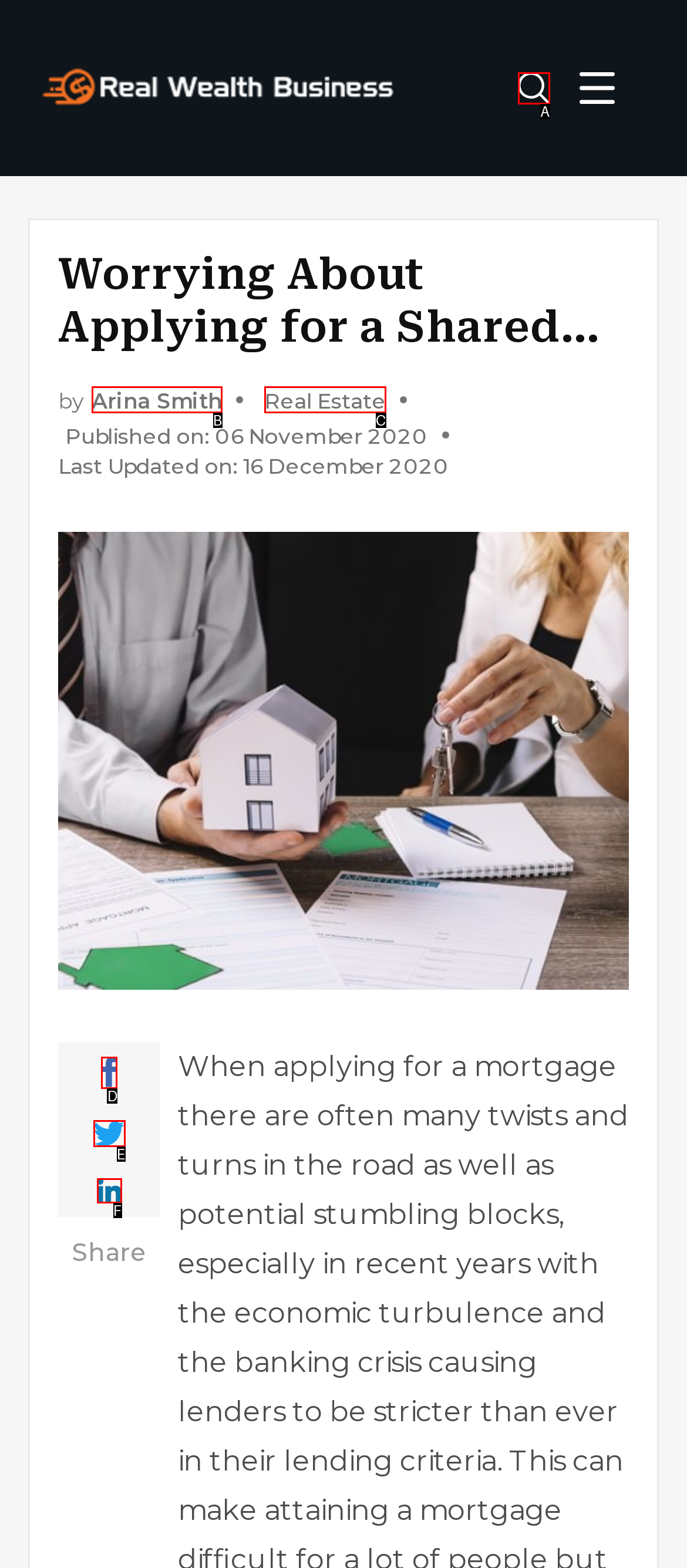Given the element description: aria-label="Share Link", choose the HTML element that aligns with it. Indicate your choice with the corresponding letter.

D